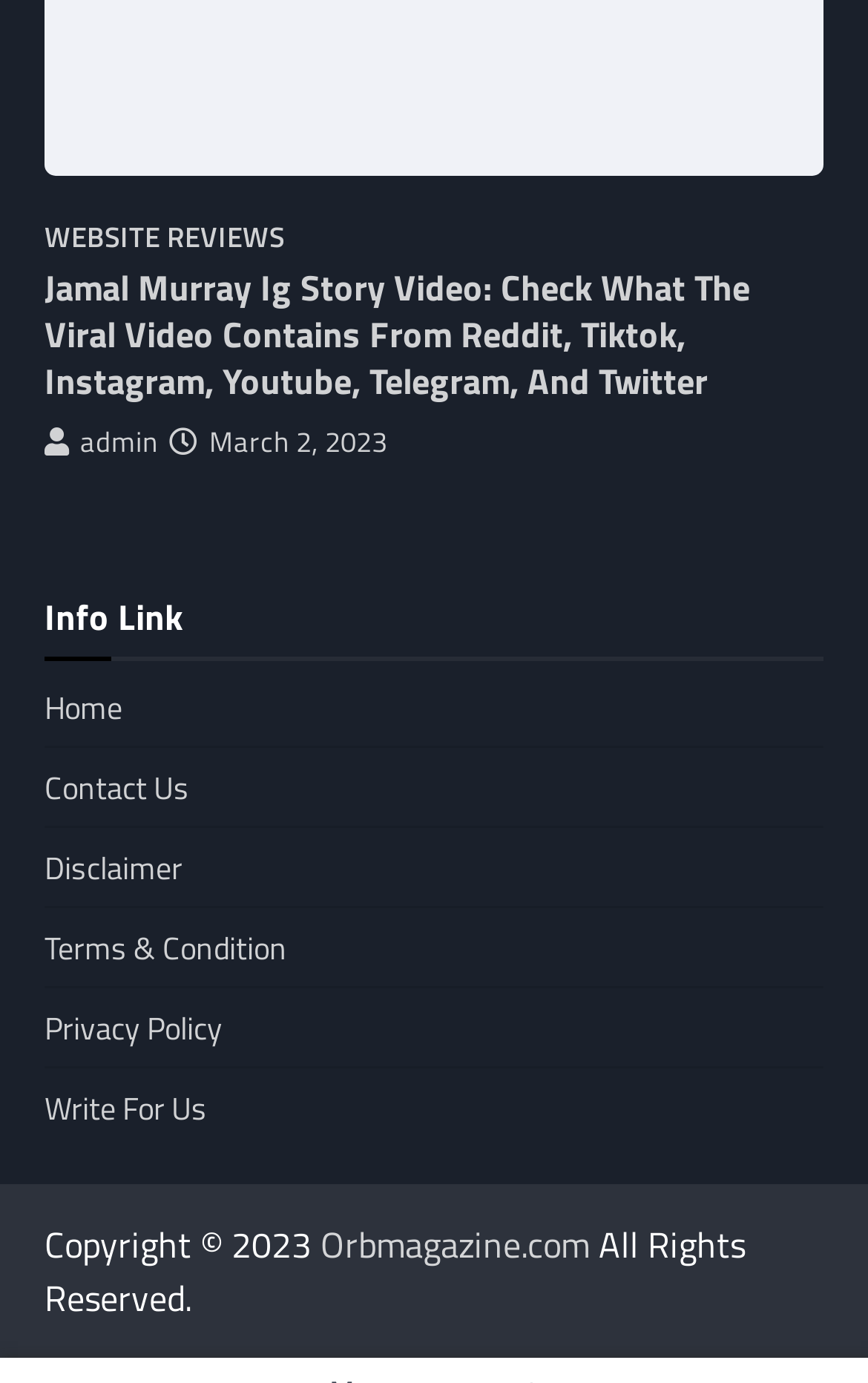How many links are present in the footer section?
Respond to the question with a single word or phrase according to the image.

6